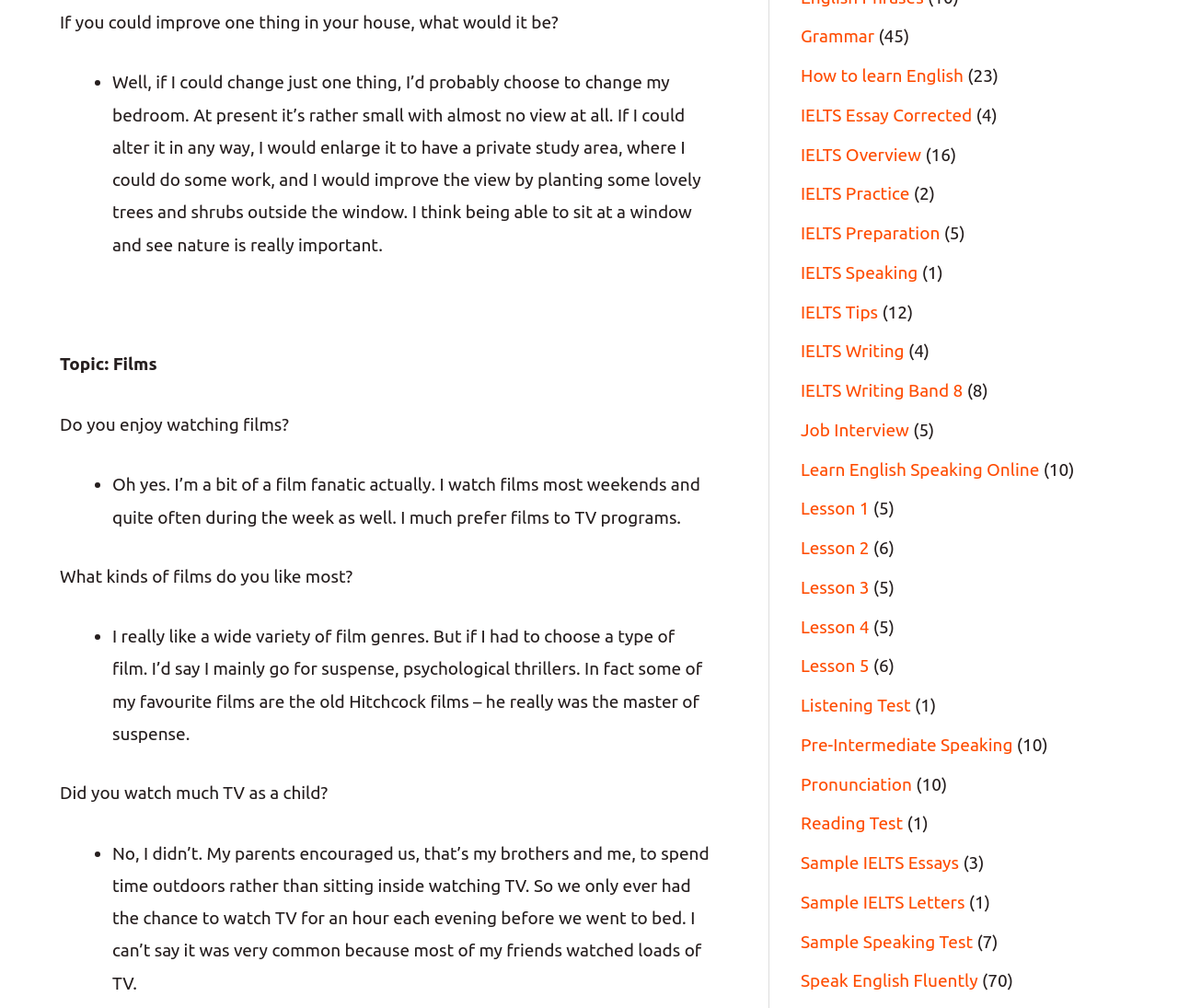Please identify the bounding box coordinates of the clickable area that will allow you to execute the instruction: "Click on 'Grammar'".

[0.68, 0.026, 0.742, 0.046]